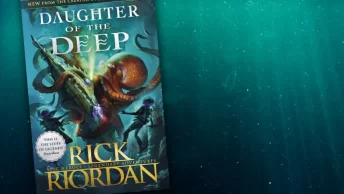What is the background color of the book cover?
Please utilize the information in the image to give a detailed response to the question.

The background of the book cover features a captivating blue gradient, which is reminiscent of the ocean depths and enhances the mystical and adventurous theme of the book.